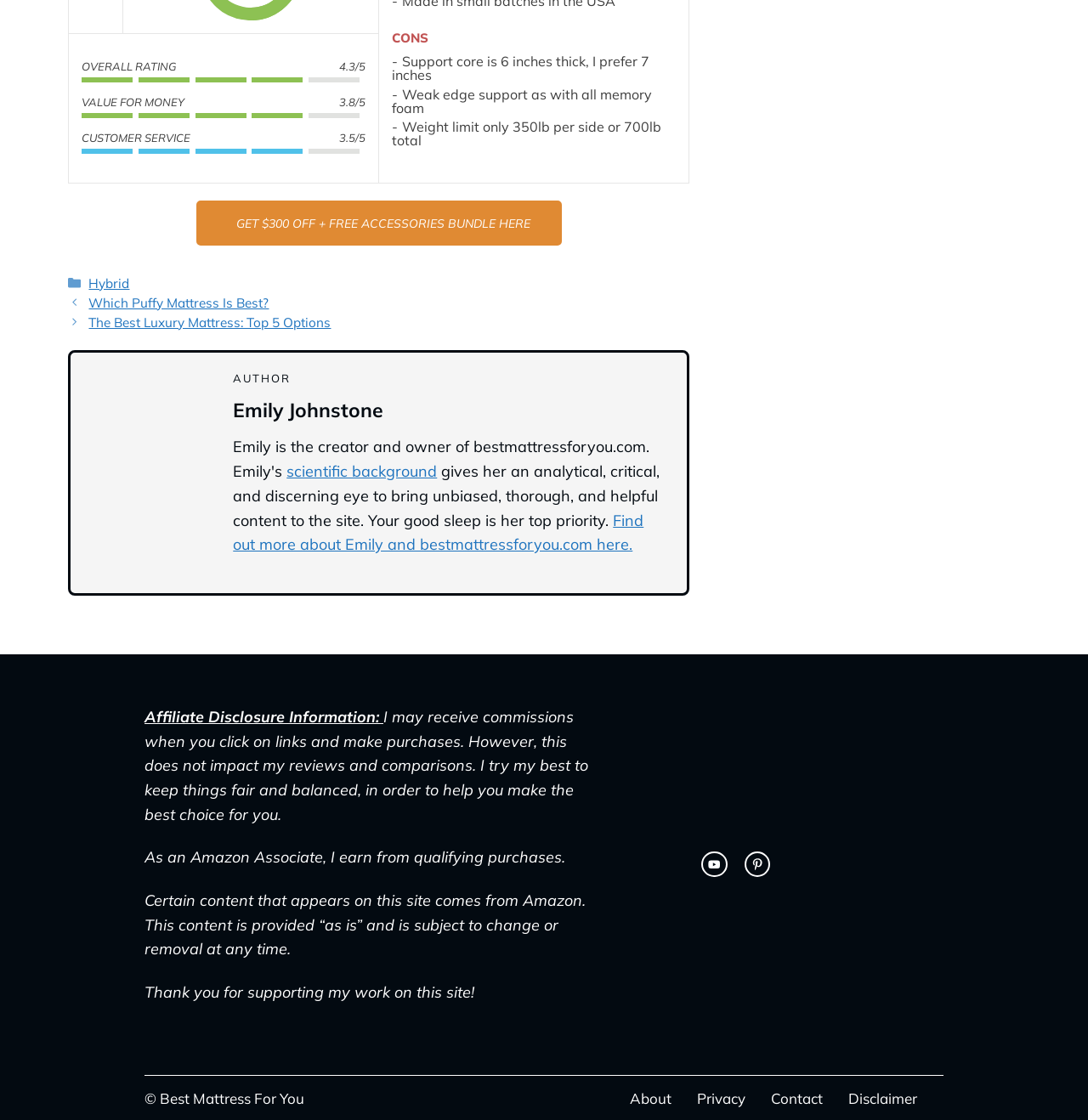Provide the bounding box coordinates of the HTML element this sentence describes: "Which Puffy Mattress Is Best?". The bounding box coordinates consist of four float numbers between 0 and 1, i.e., [left, top, right, bottom].

[0.082, 0.263, 0.247, 0.278]